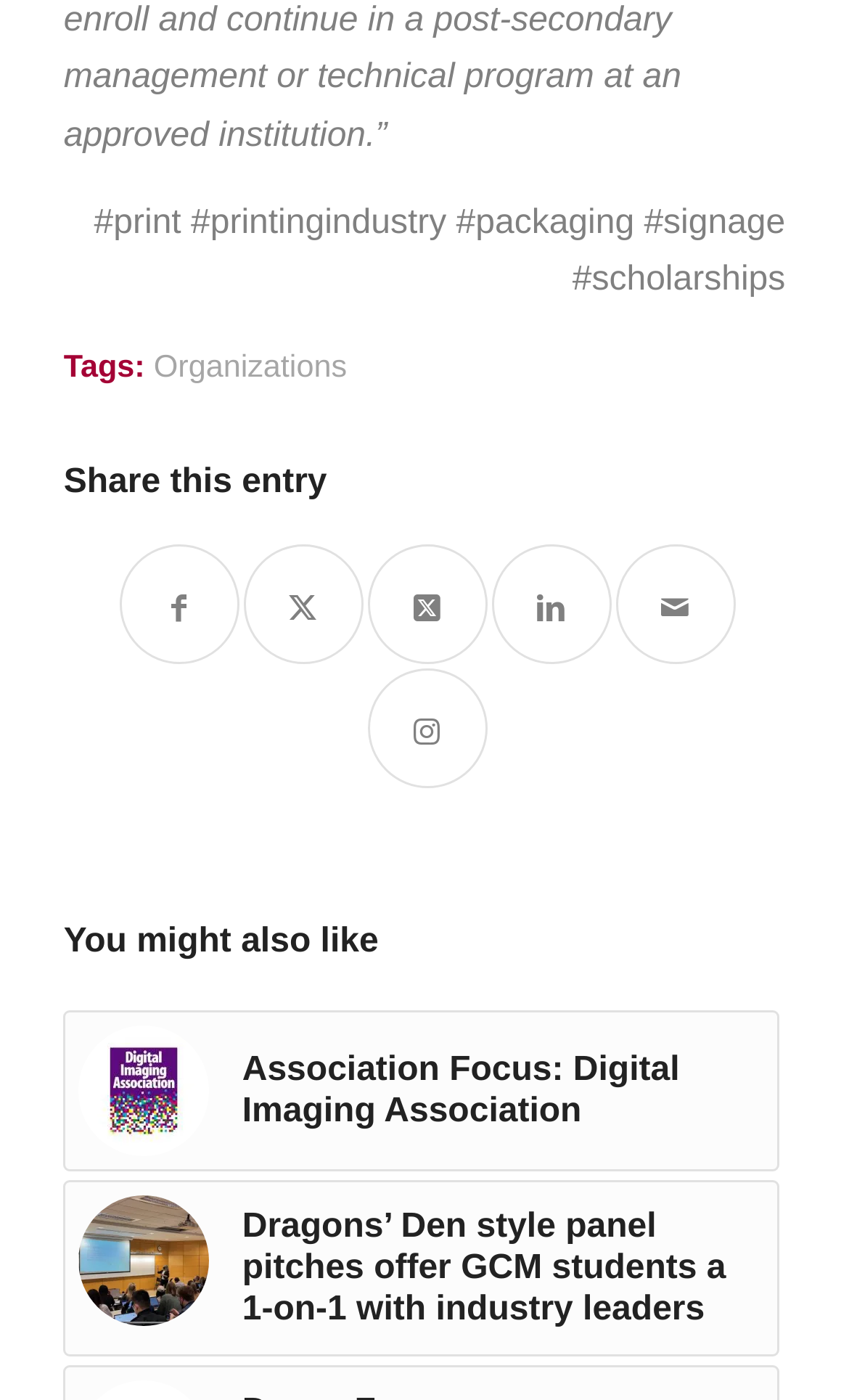How many images are there in the 'You might also like' section?
Using the image as a reference, answer with just one word or a short phrase.

2